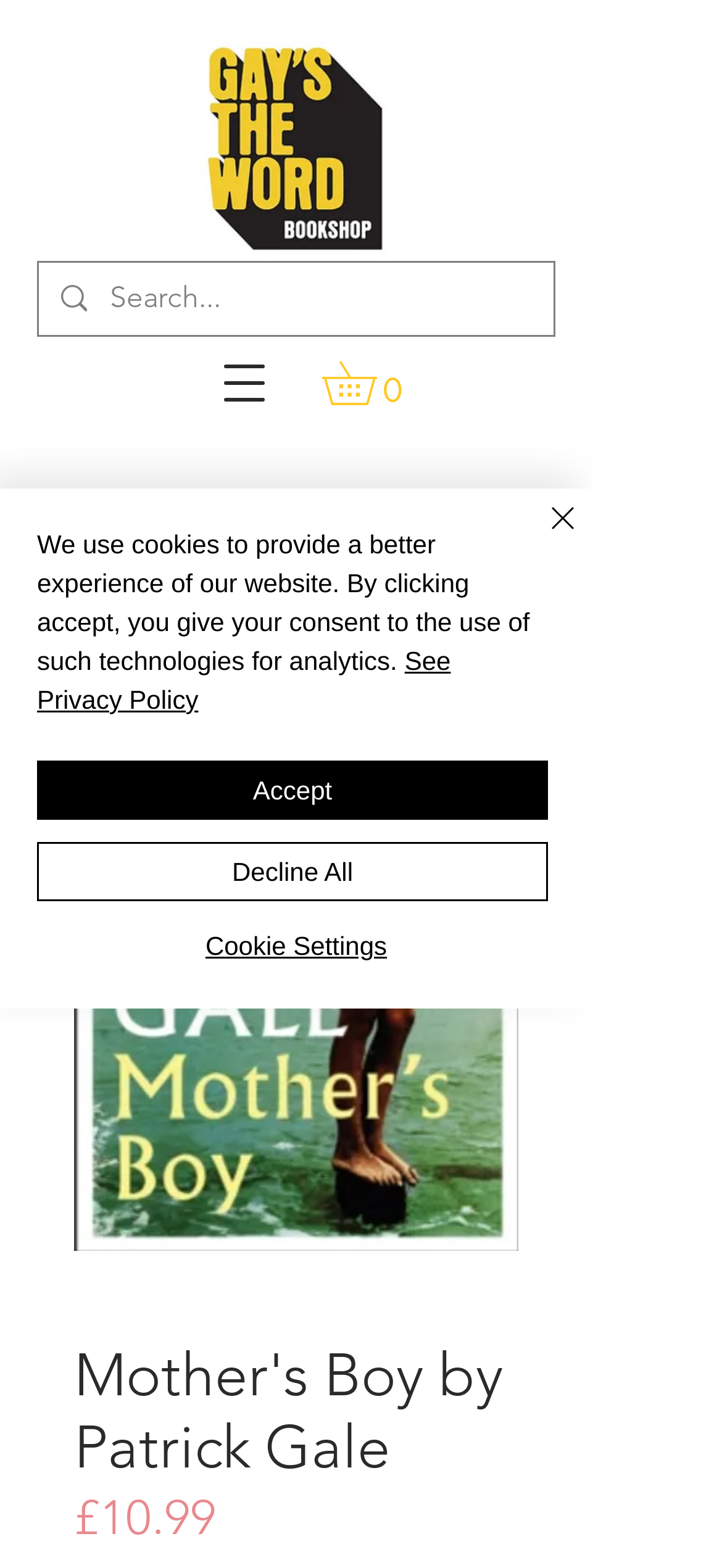What is the price of the book?
Provide an in-depth and detailed answer to the question.

I found the price of the book by looking at the text elements on the webpage. Specifically, I found a StaticText element with the text '£10.99' which is located below the book title.